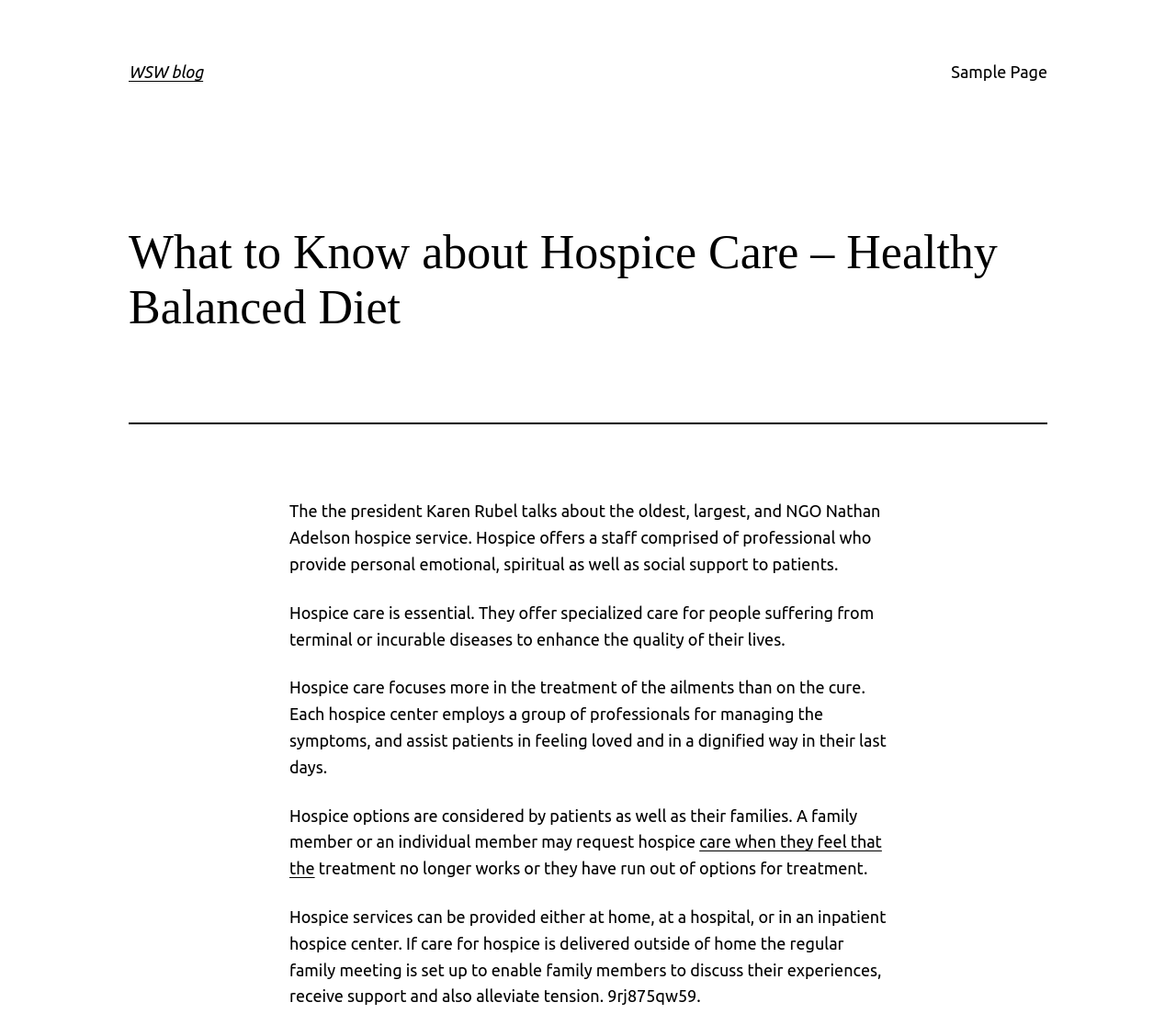What is the focus of hospice care?
Using the information from the image, give a concise answer in one word or a short phrase.

Treatment of ailments